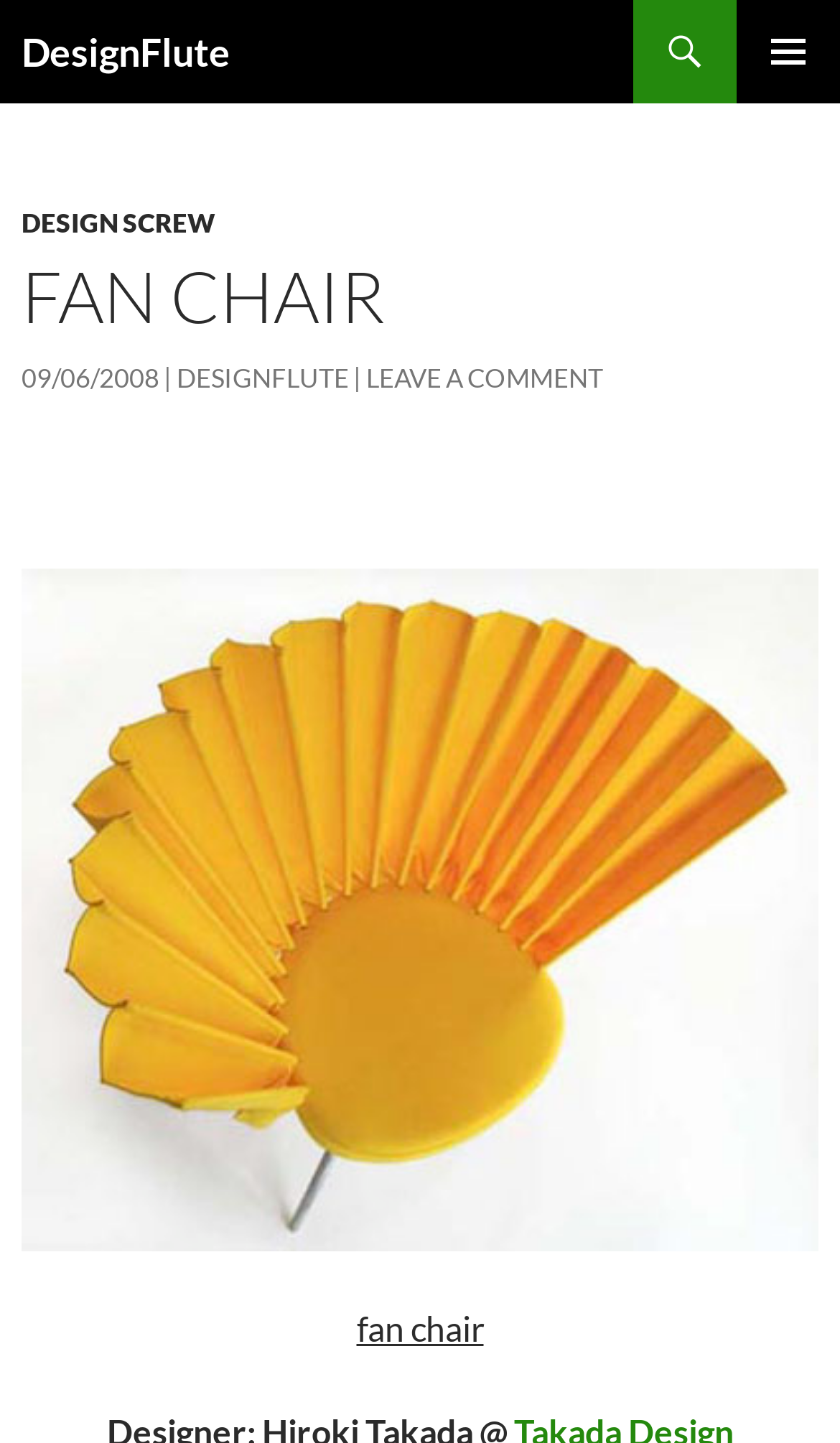Respond to the question below with a single word or phrase:
What is the primary function of the button at the top right?

PRIMARY MENU